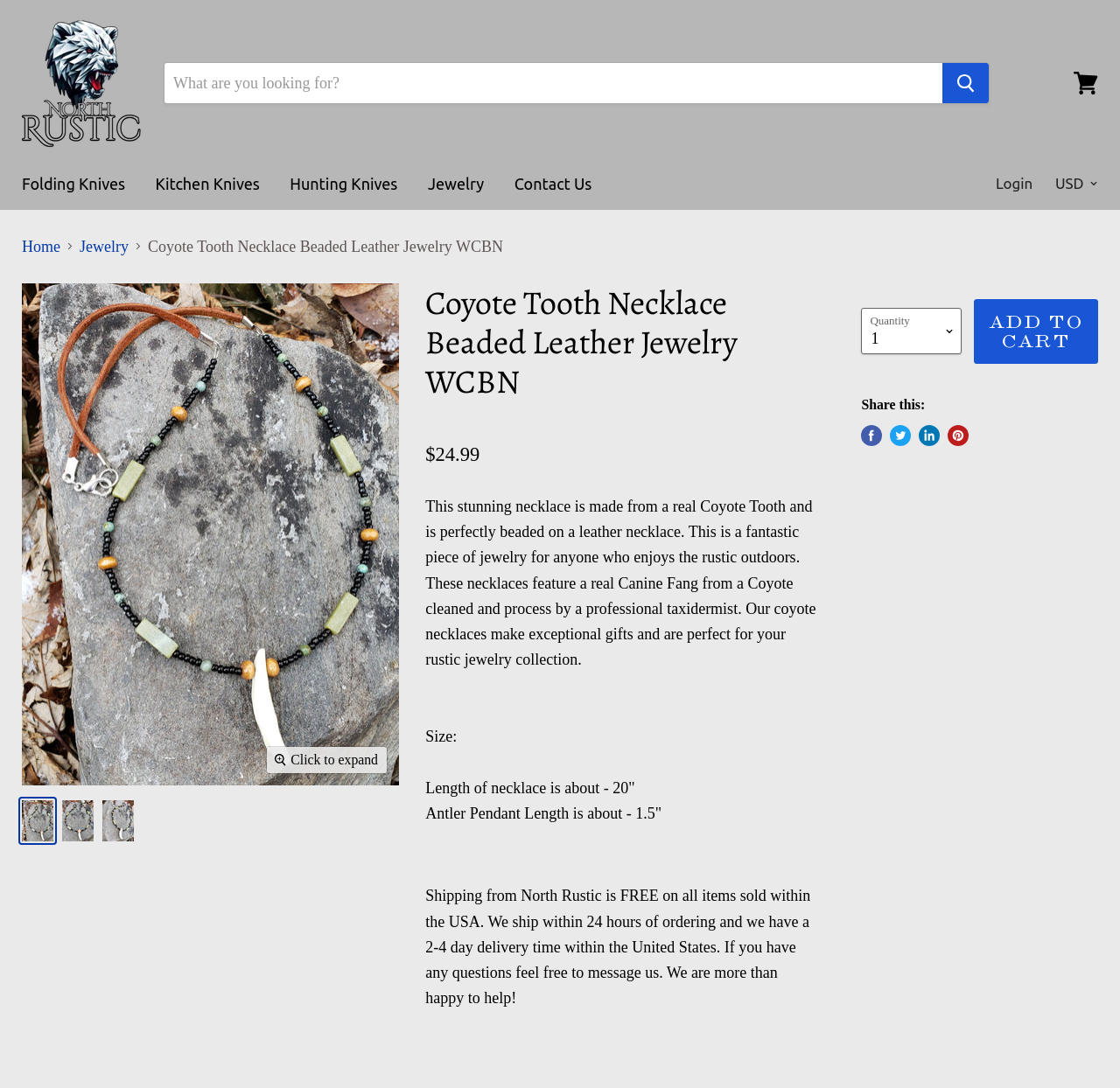Offer a meticulous caption that includes all visible features of the webpage.

This webpage is an e-commerce product page for a Coyote Tooth Necklace. At the top left, there is a link to the homepage, and next to it, a search bar with a "Search" button. On the top right, there is a link to view the shopping cart and a navigation menu with options to change the currency.

Below the top navigation, there is a main navigation menu with links to different categories, including "Folding Knives", "Kitchen Knives", "Hunting Knives", "Jewelry", and "Contact Us". Next to it, there is a link to log in.

The main content of the page is an article about the Coyote Tooth Necklace. At the top, there is a breadcrumb navigation showing the path from the homepage to the current page. Below it, there is a large image of the necklace, and next to it, a button to expand the image.

Below the image, there are three smaller thumbnails of the necklace, each with a button to expand the image. Next to the thumbnails, there is a heading with the product title, and below it, the product price, "$24.99".

The product description is a long paragraph that explains the features of the necklace, including the material, size, and shipping information. Below the description, there are several static text elements listing the size and length of the necklace and pendant.

On the right side of the product description, there is a quantity combobox and an "ADD TO CART" button. Below it, there are social media links to share the product on Facebook, Twitter, LinkedIn, and Pinterest.